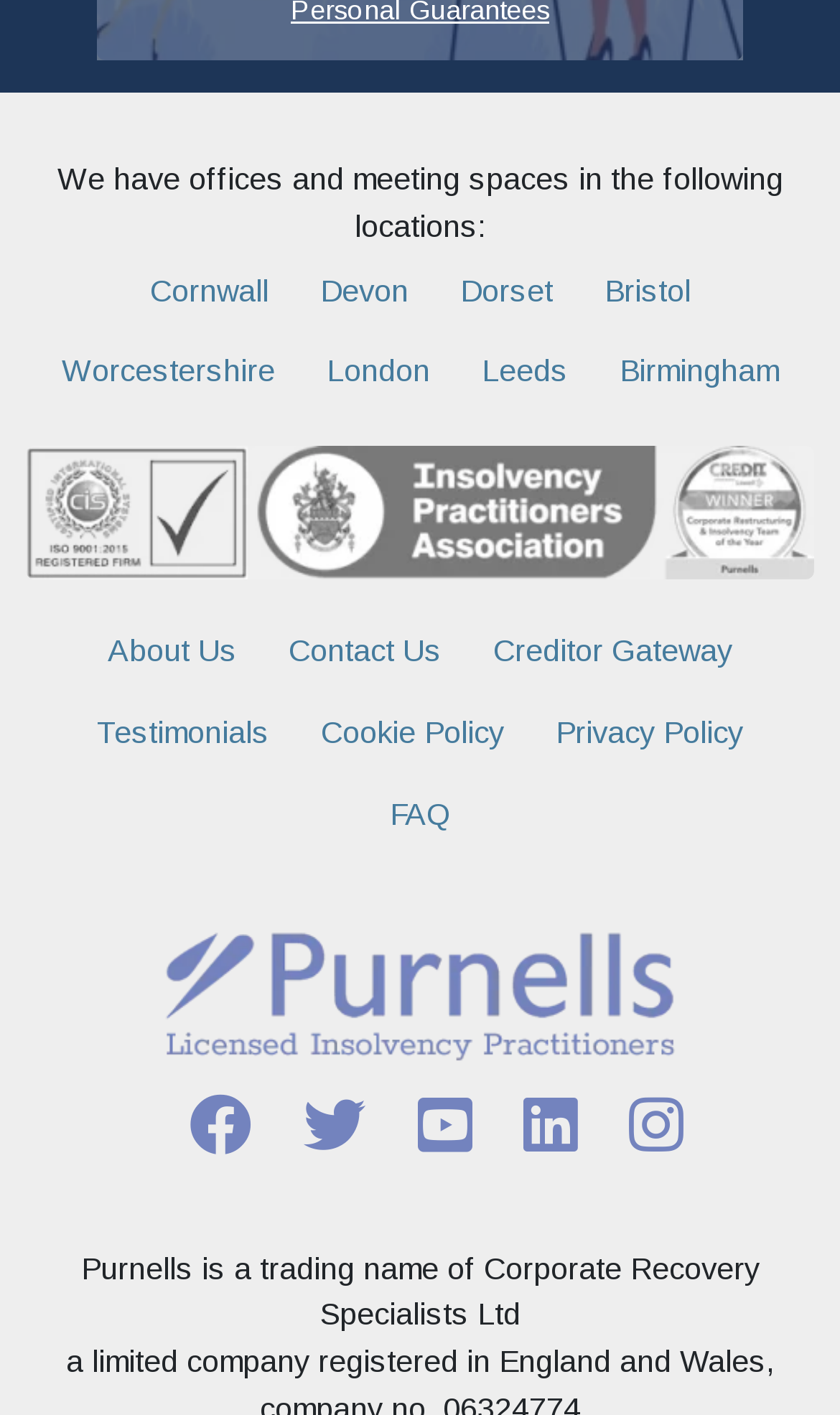Please determine the bounding box coordinates of the clickable area required to carry out the following instruction: "Follow us on Facebook". The coordinates must be four float numbers between 0 and 1, represented as [left, top, right, bottom].

[0.226, 0.753, 0.3, 0.835]